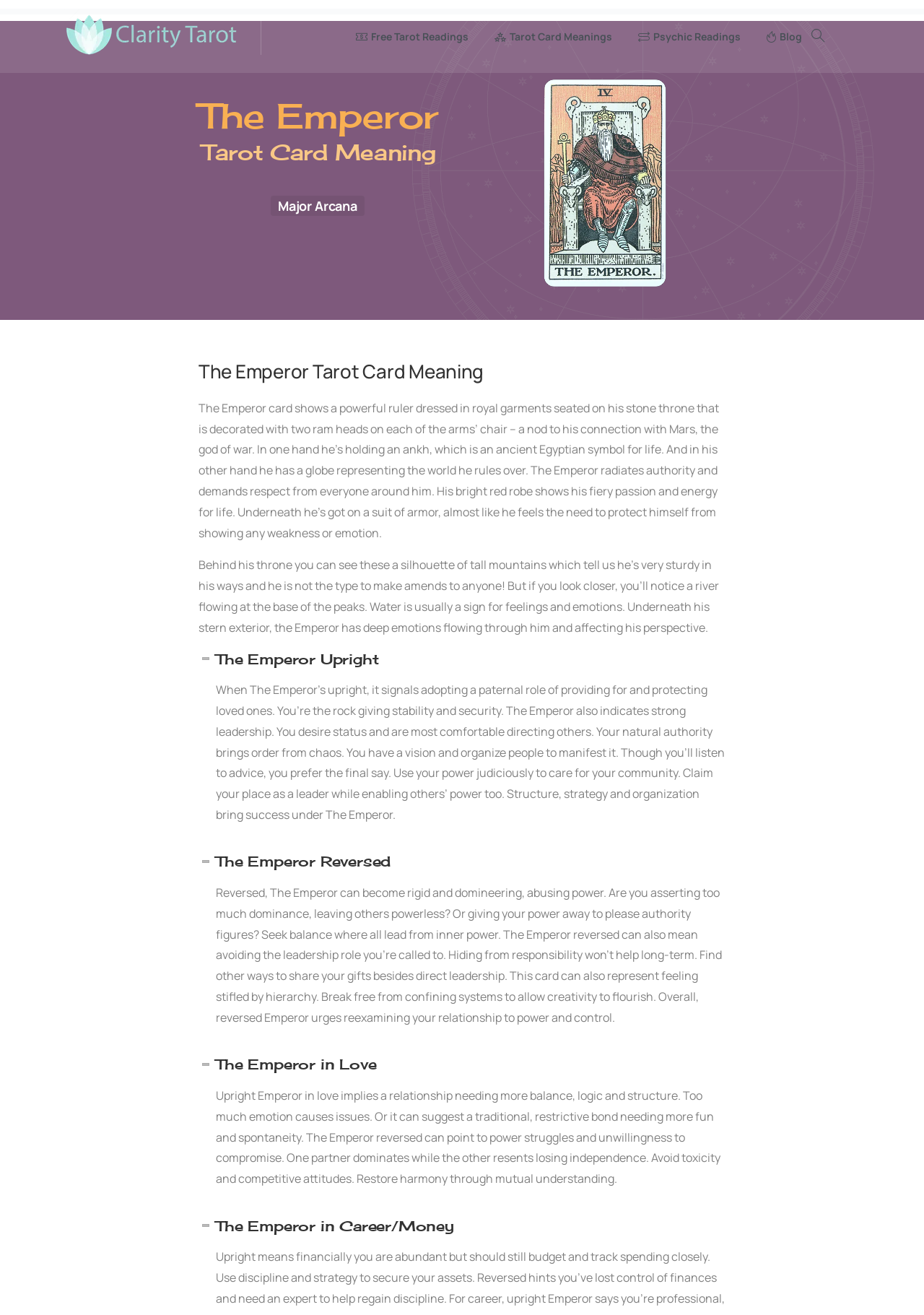What is the meaning of the Emperor card when it appears upright in a tarot reading?
Please provide a comprehensive and detailed answer to the question.

The answer can be found in the section 'The Emperor Upright', which states that when the Emperor appears upright, it signals adopting a paternal role of providing for and protecting loved ones, and also indicates strong leadership and a desire for status and direction.